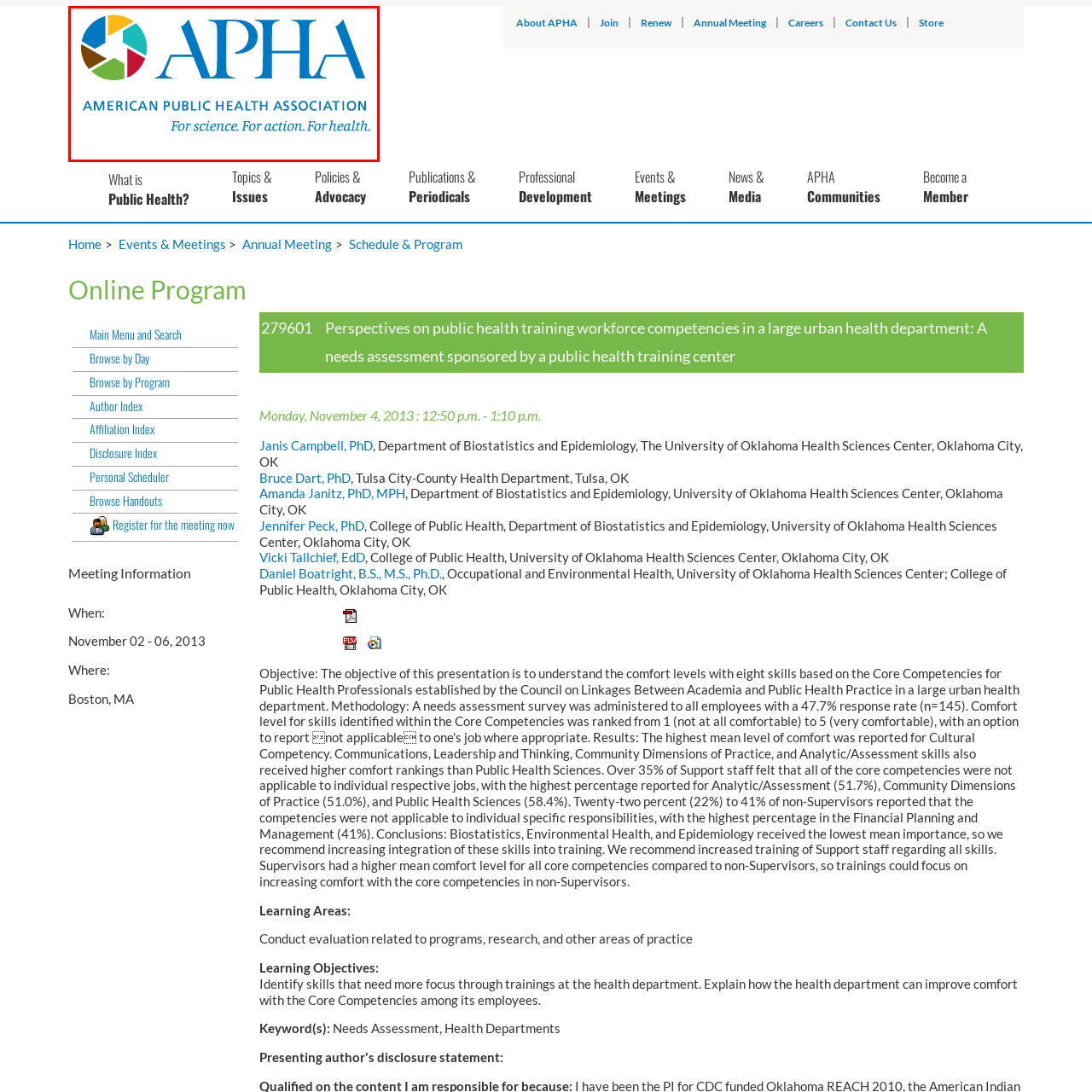View the image inside the red-bordered box and answer the given question using a single word or phrase:
What is the color of the font used for 'APHA'?

Blue